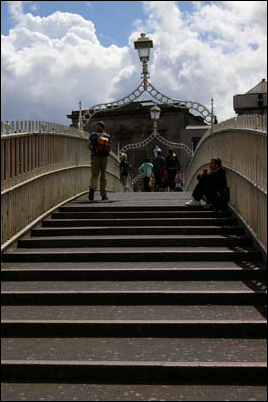Reply to the question below using a single word or brief phrase:
What is the weather like in the scene?

Sunny with clouds